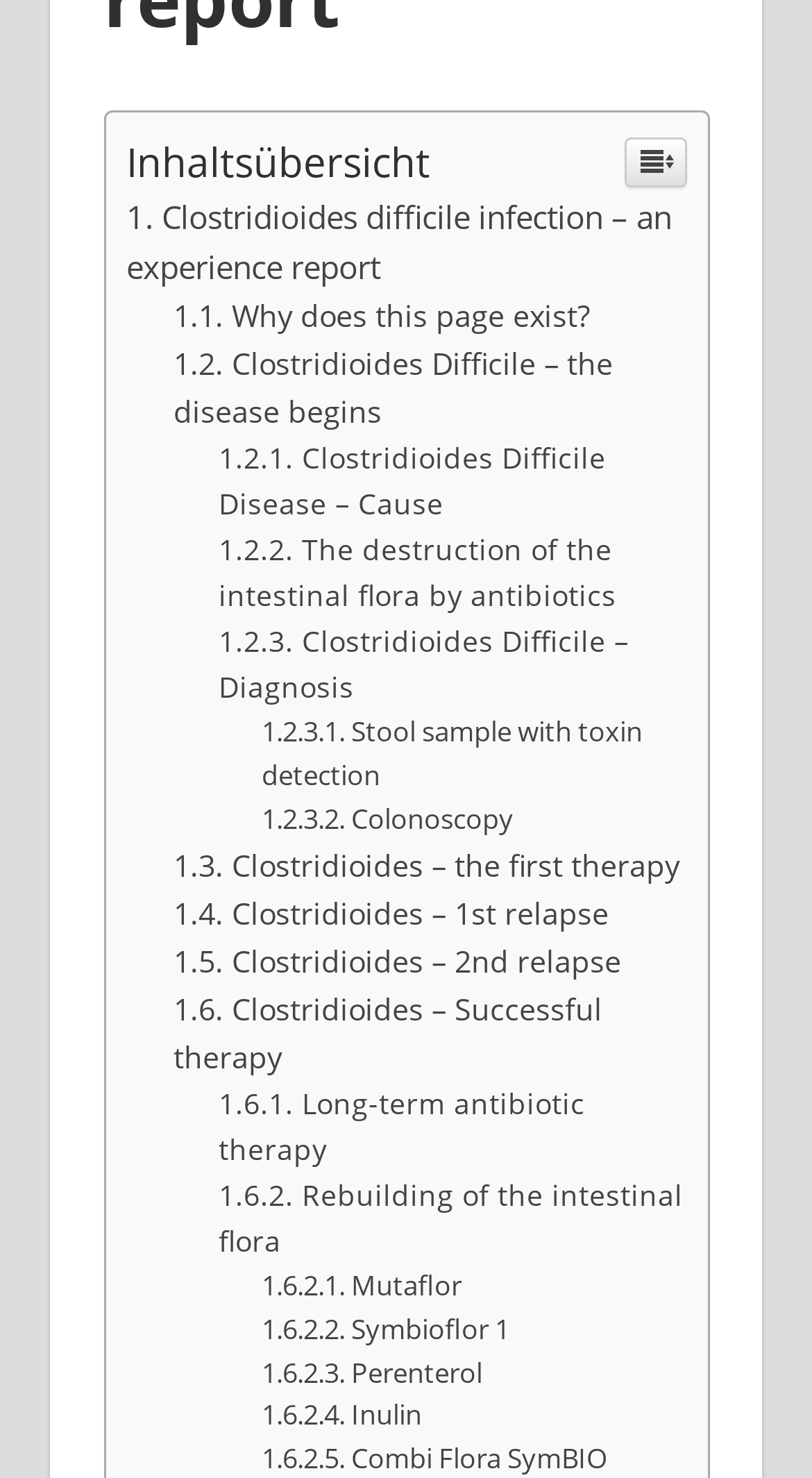Provide a single word or phrase to answer the given question: 
Is there a mention of rebuilding the intestinal flora on this webpage?

Yes